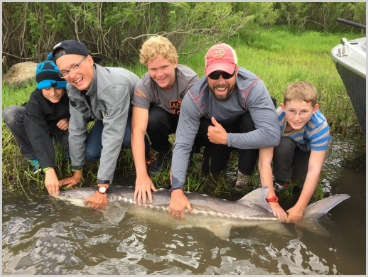What is the background of the image?
Answer the question with a single word or phrase, referring to the image.

lush greenery and water